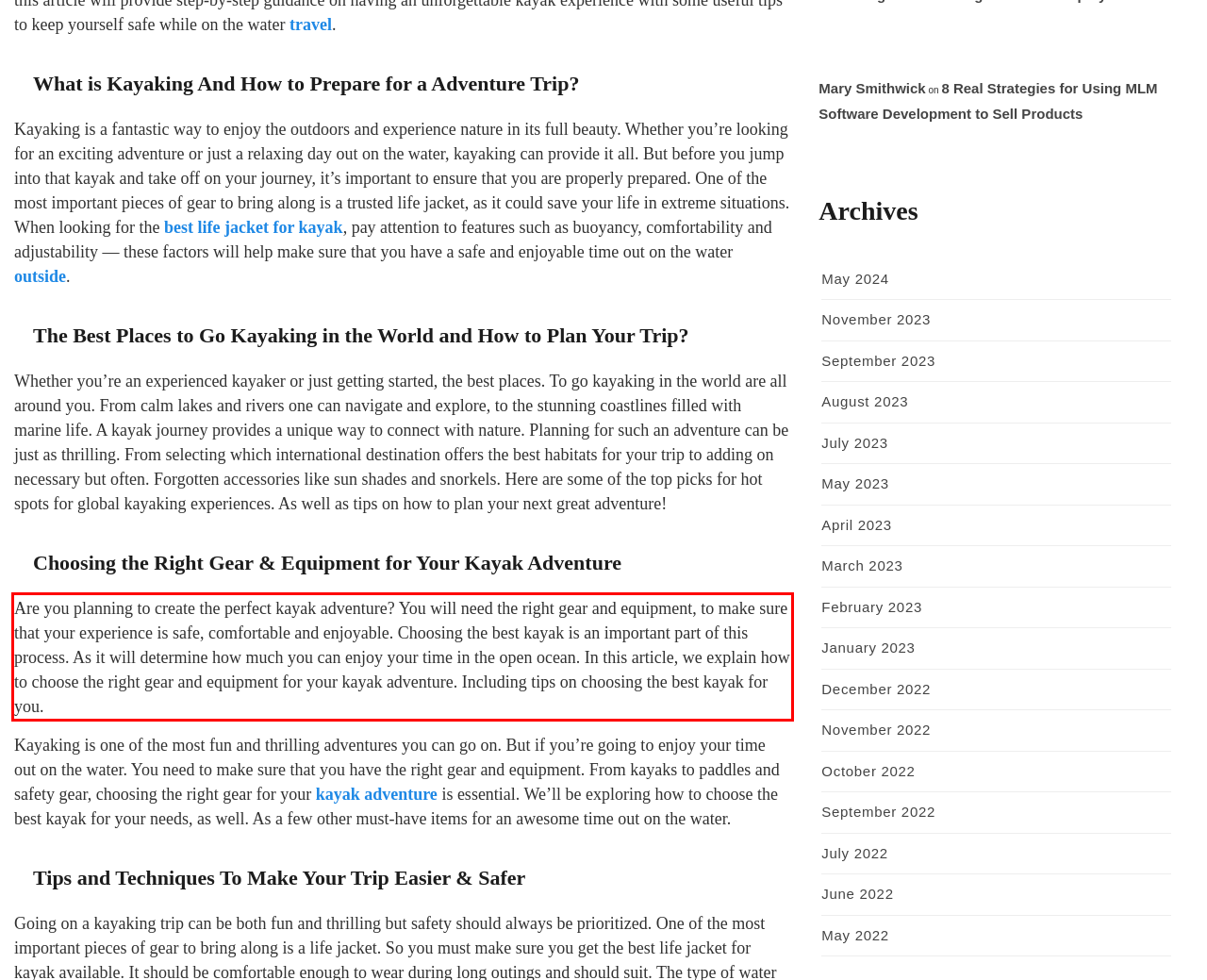With the provided screenshot of a webpage, locate the red bounding box and perform OCR to extract the text content inside it.

Are you planning to create the perfect kayak adventure? You will need the right gear and equipment, to make sure that your experience is safe, comfortable and enjoyable. Choosing the best kayak is an important part of this process. As it will determine how much you can enjoy your time in the open ocean. In this article, we explain how to choose the right gear and equipment for your kayak adventure. Including tips on choosing the best kayak for you.